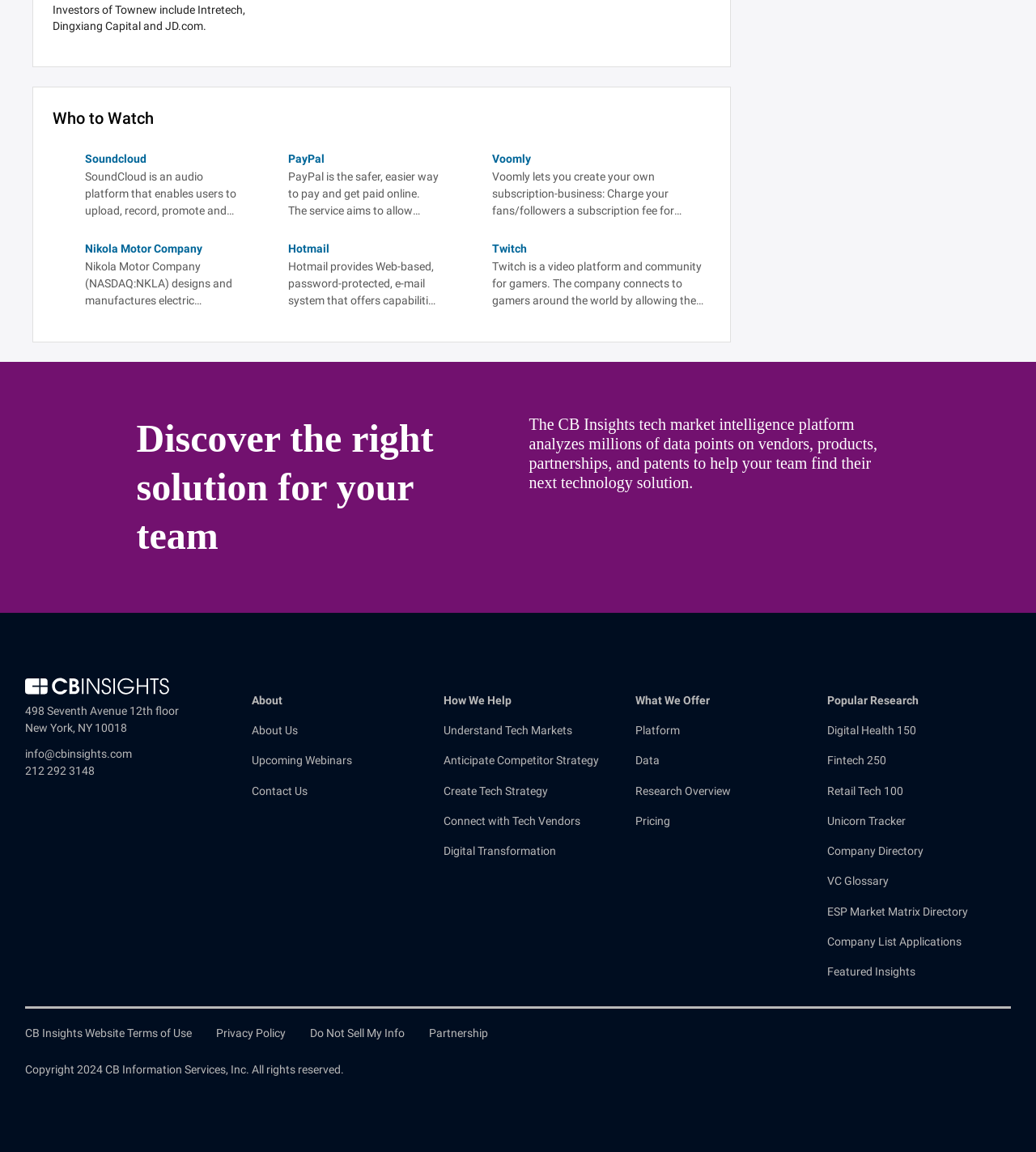Use a single word or phrase to answer the question: 
What is the topic of the section with the heading 'Who to Watch'?

Companies